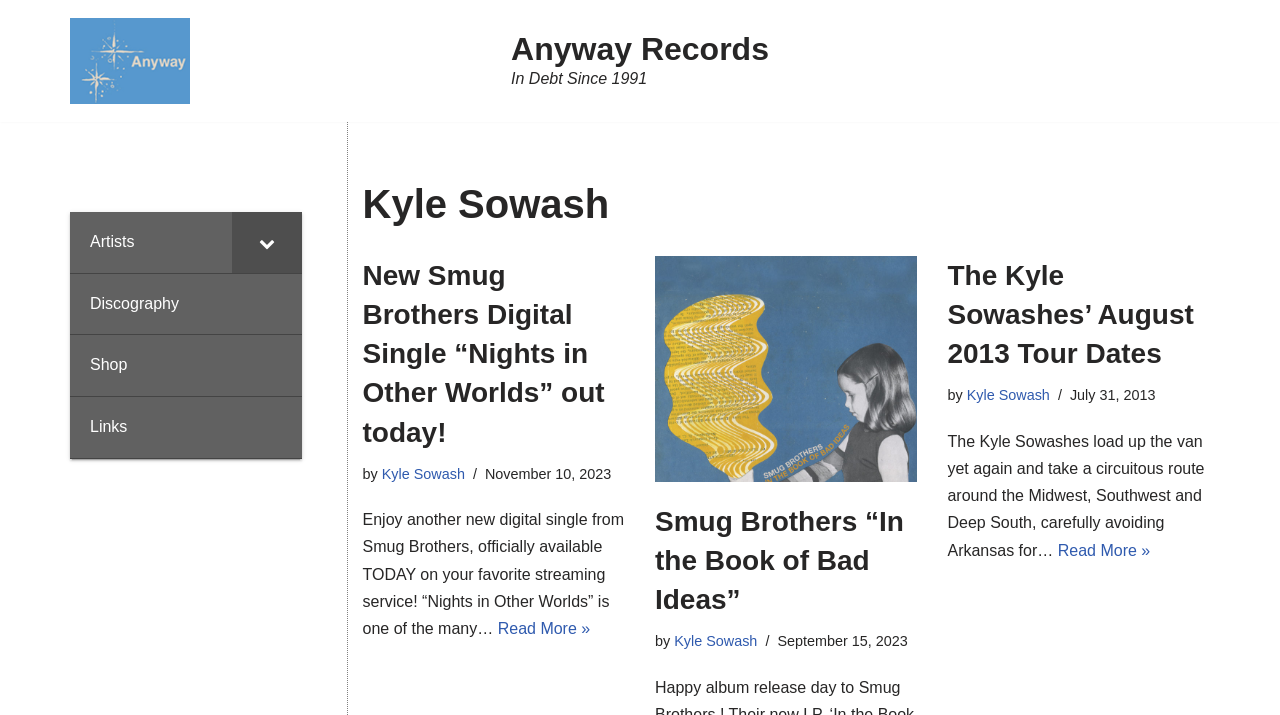Find the bounding box coordinates of the clickable element required to execute the following instruction: "Read more about New Smug Brothers Digital Single". Provide the coordinates as four float numbers between 0 and 1, i.e., [left, top, right, bottom].

[0.389, 0.867, 0.461, 0.891]